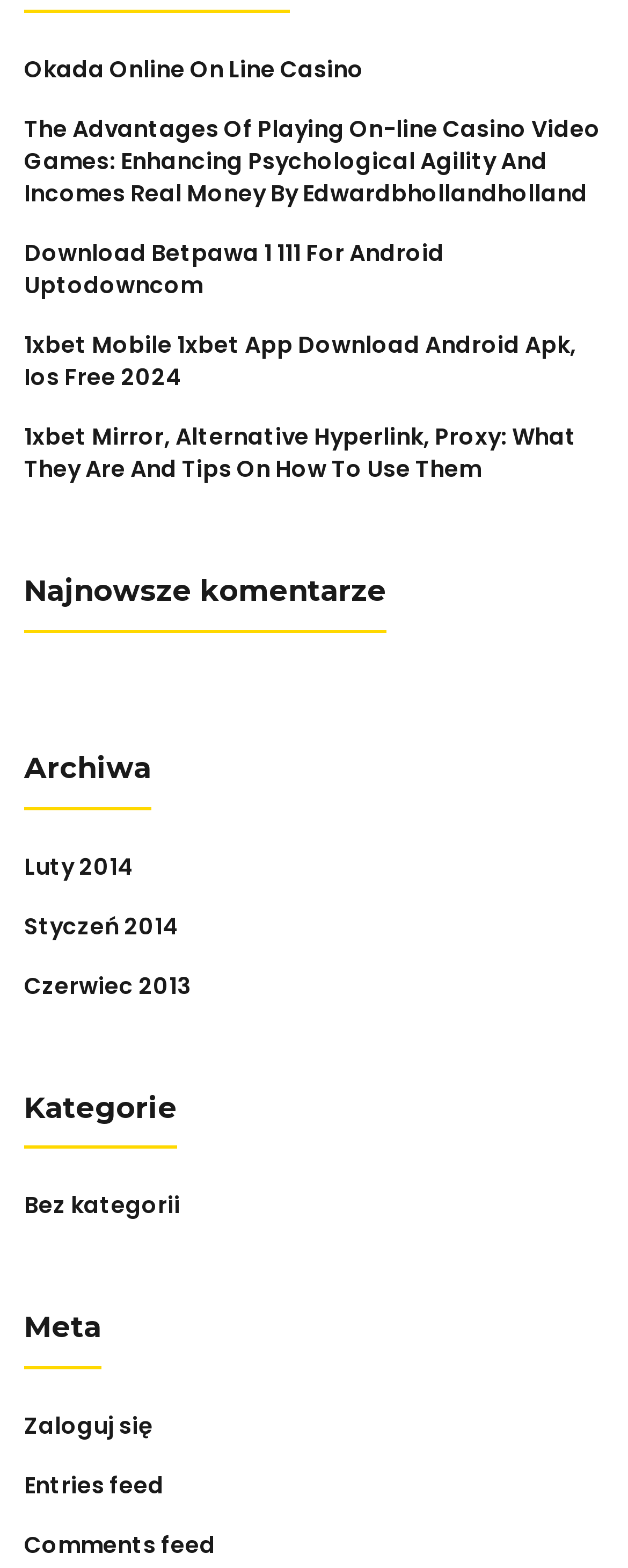Provide a thorough and detailed response to the question by examining the image: 
How many feed links are there on the webpage?

I counted the number of feed links at the bottom of the webpage and found 2 links: 'Entries feed' and 'Comments feed'.